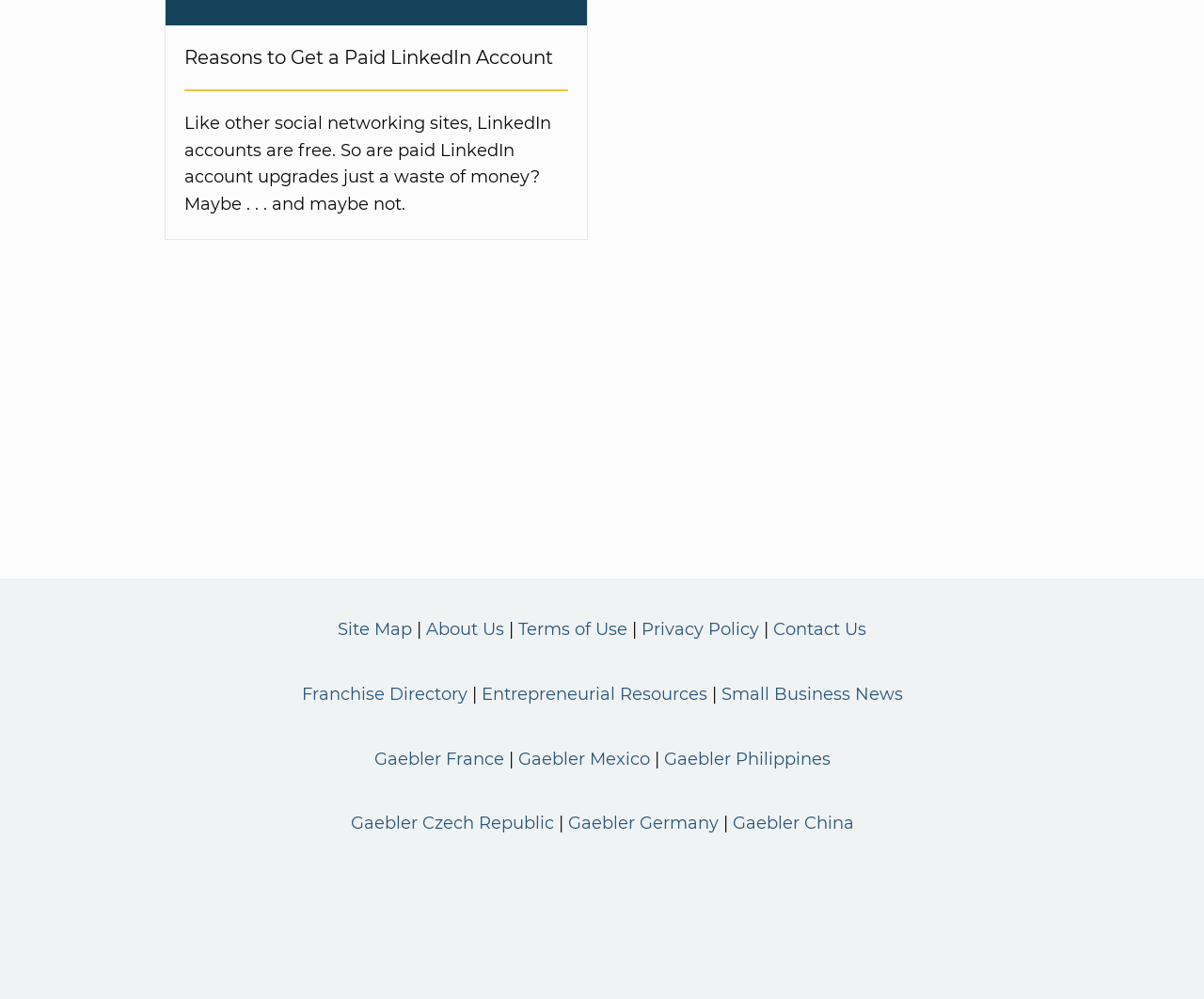What is the main topic of this webpage?
Answer the question with a single word or phrase, referring to the image.

LinkedIn Account